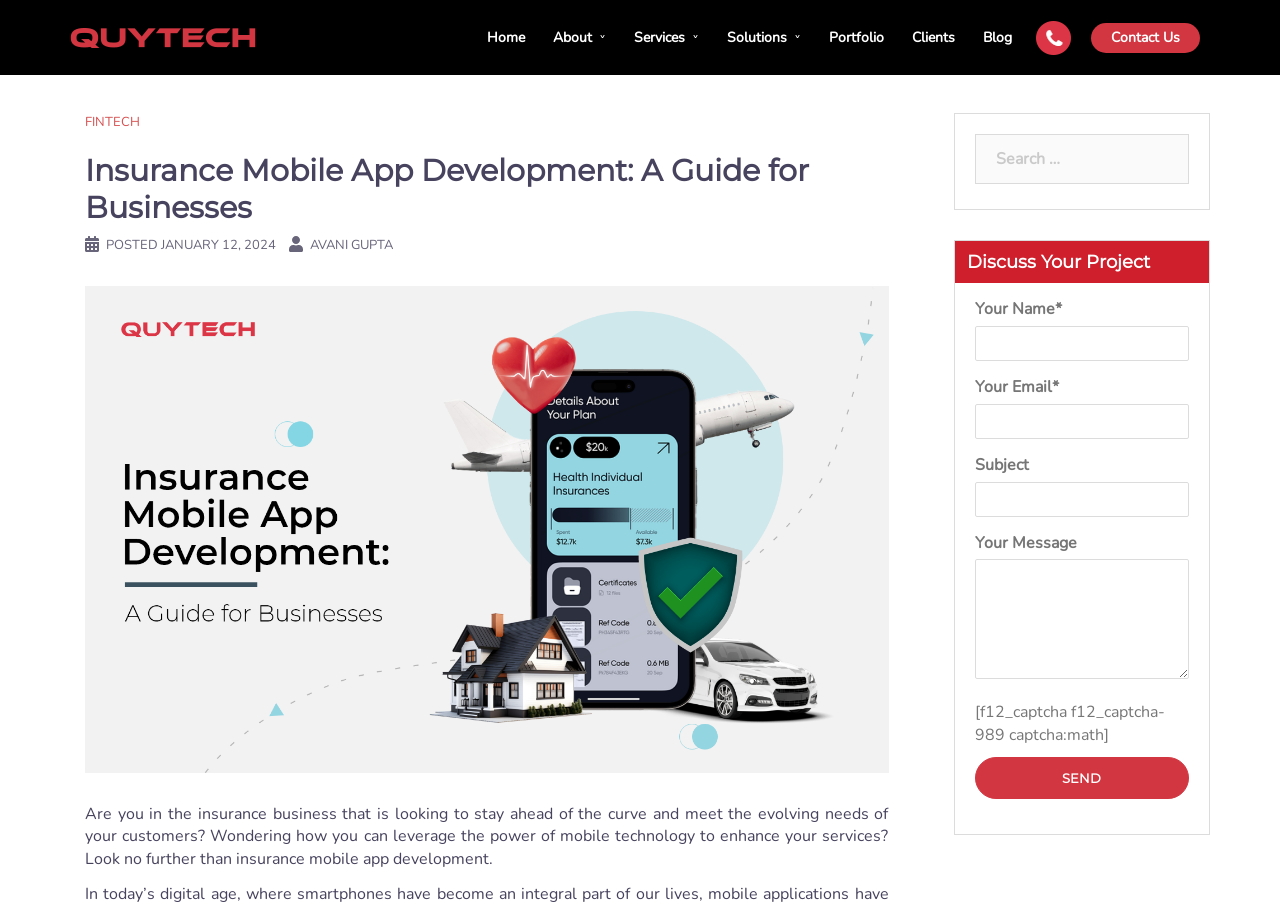Identify the bounding box coordinates of the clickable region to carry out the given instruction: "Click on the 'Send' button".

[0.761, 0.836, 0.929, 0.883]